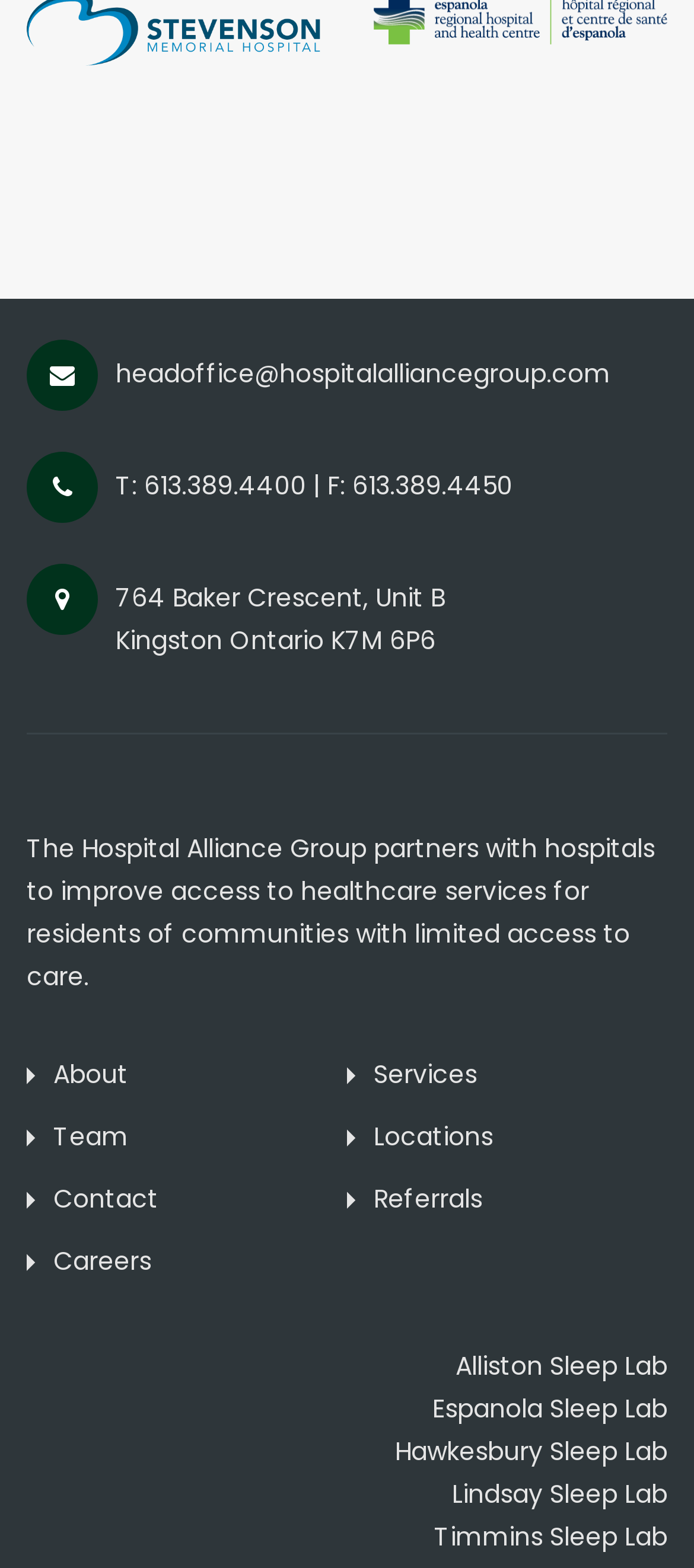What is the phone number of the Hospital Alliance Group?
Please answer the question as detailed as possible.

The phone number can be found in the top section of the webpage, where the contact information is provided.